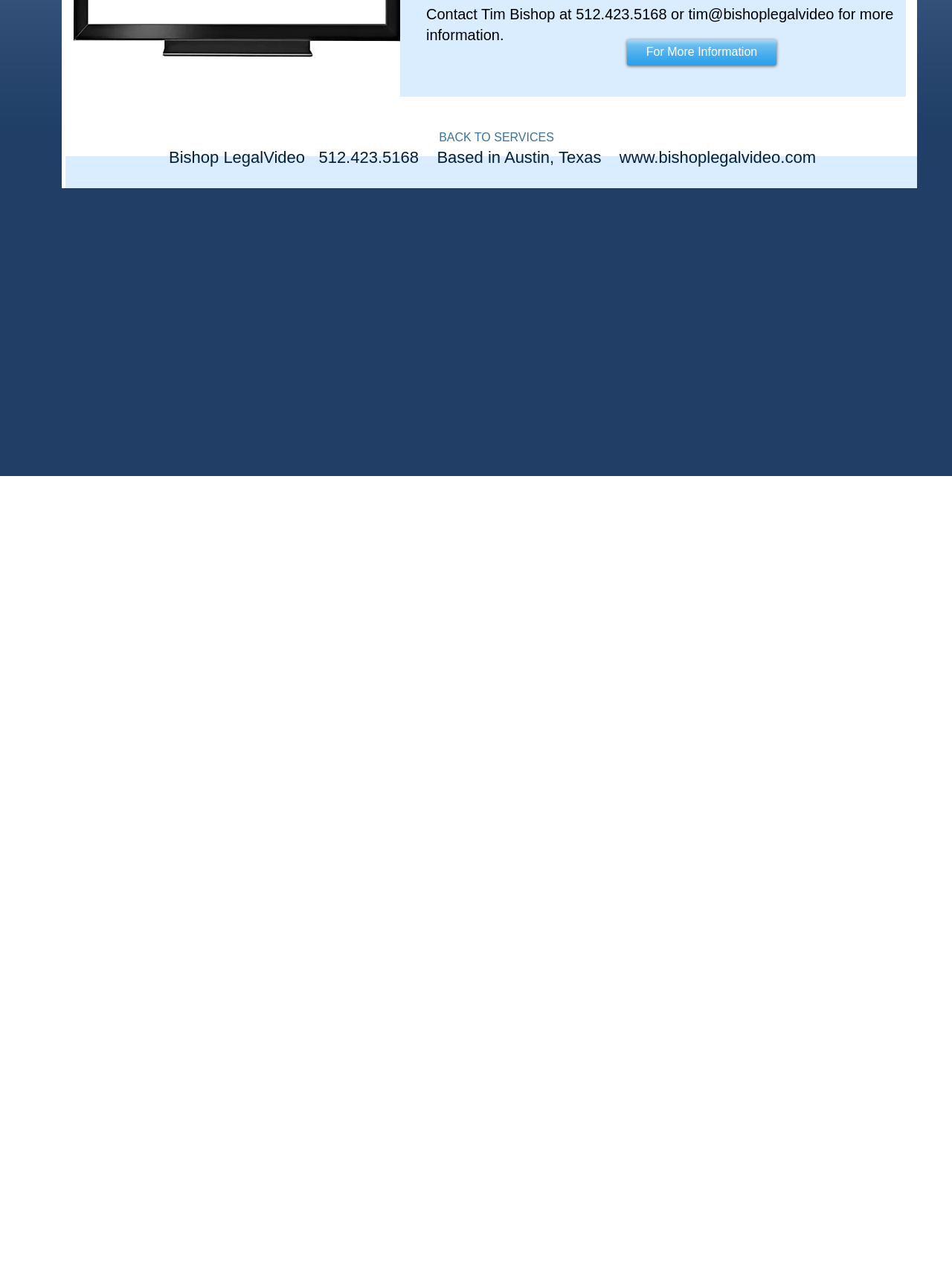Given the element description www.bishoplegalvideo.com, specify the bounding box coordinates of the corresponding UI element in the format (top-left x, top-left y, bottom-right x, bottom-right y). All values must be between 0 and 1.

[0.651, 0.117, 0.857, 0.132]